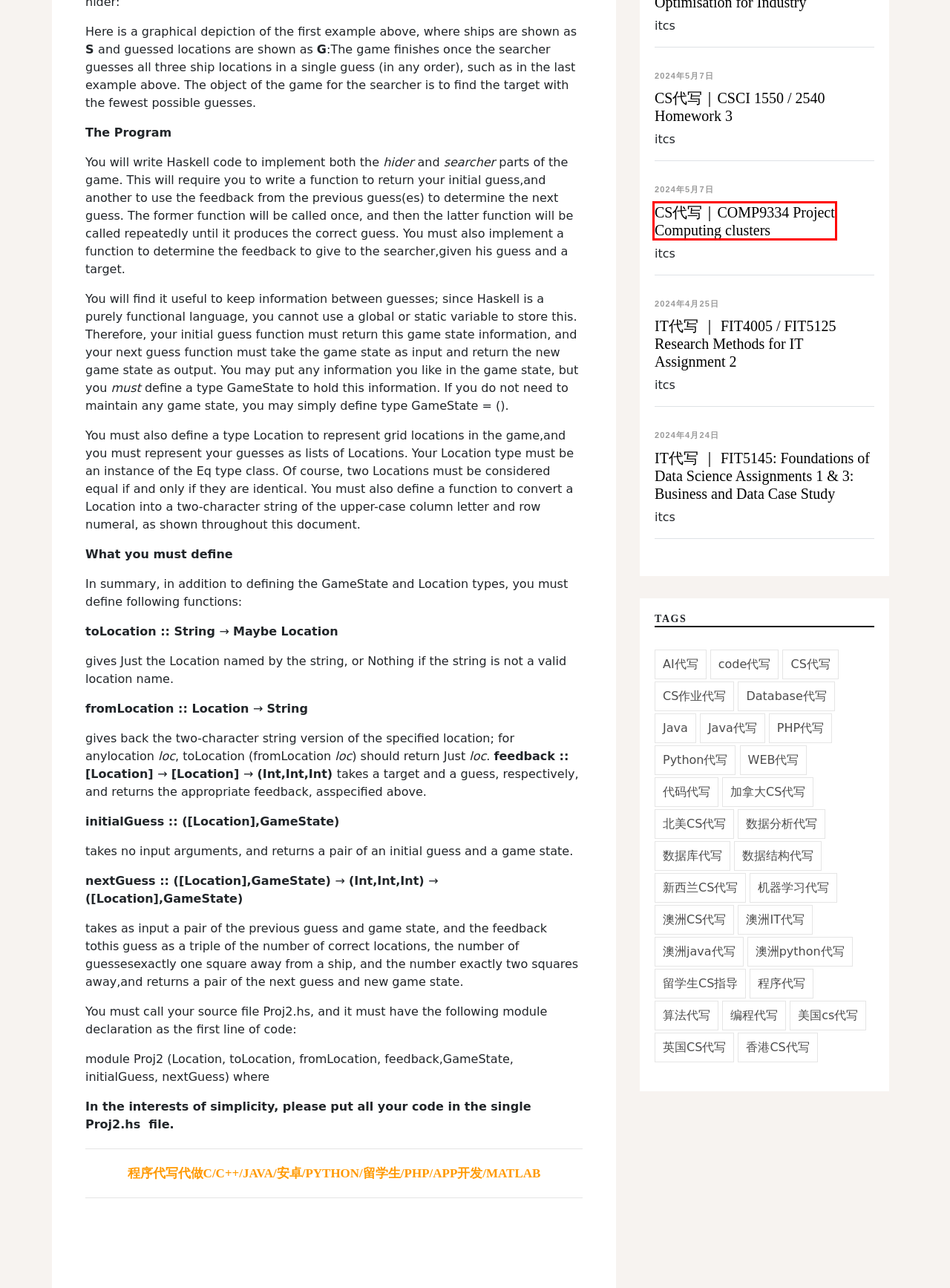Examine the screenshot of the webpage, which includes a red bounding box around an element. Choose the best matching webpage description for the page that will be displayed after clicking the element inside the red bounding box. Here are the candidates:
A. Java Archives - ITCS代写
B. IT代写 ｜ FIT5145: Foundations of Data Science Assignments 1 & 3: Business and Data Case Study - ITCS代写
C. 加拿大CS代写 Archives - ITCS代写
D. AI代写 Archives - ITCS代写
E. CS代写｜COMP9334 Project Computing clusters - ITCS代写
F. 澳洲java代写 Archives - ITCS代写
G. 数据结构代写 Archives - ITCS代写
H. 机器学习代写 Archives - ITCS代写

E